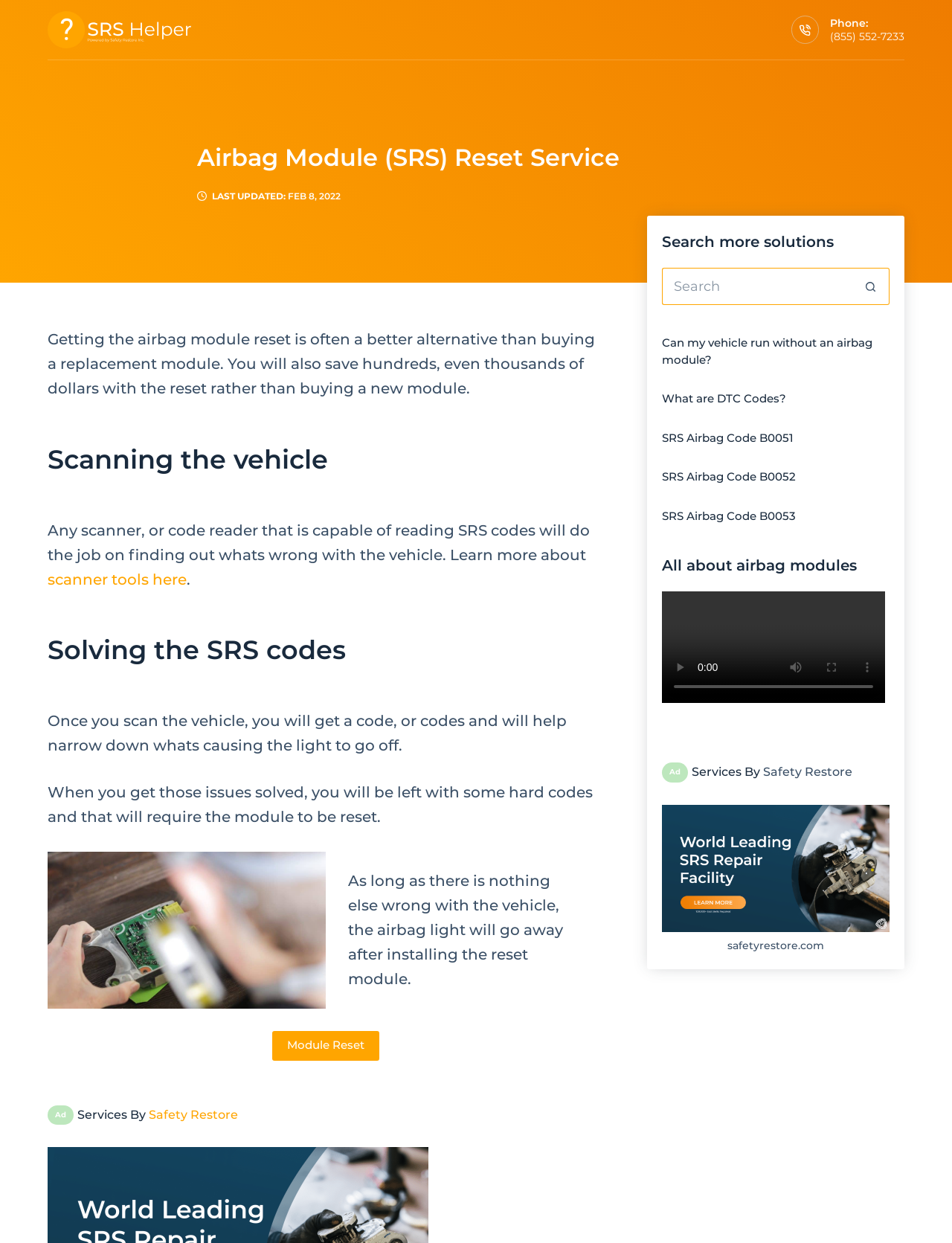Locate the coordinates of the bounding box for the clickable region that fulfills this instruction: "Click the 'SRS Helper' link".

[0.05, 0.009, 0.202, 0.039]